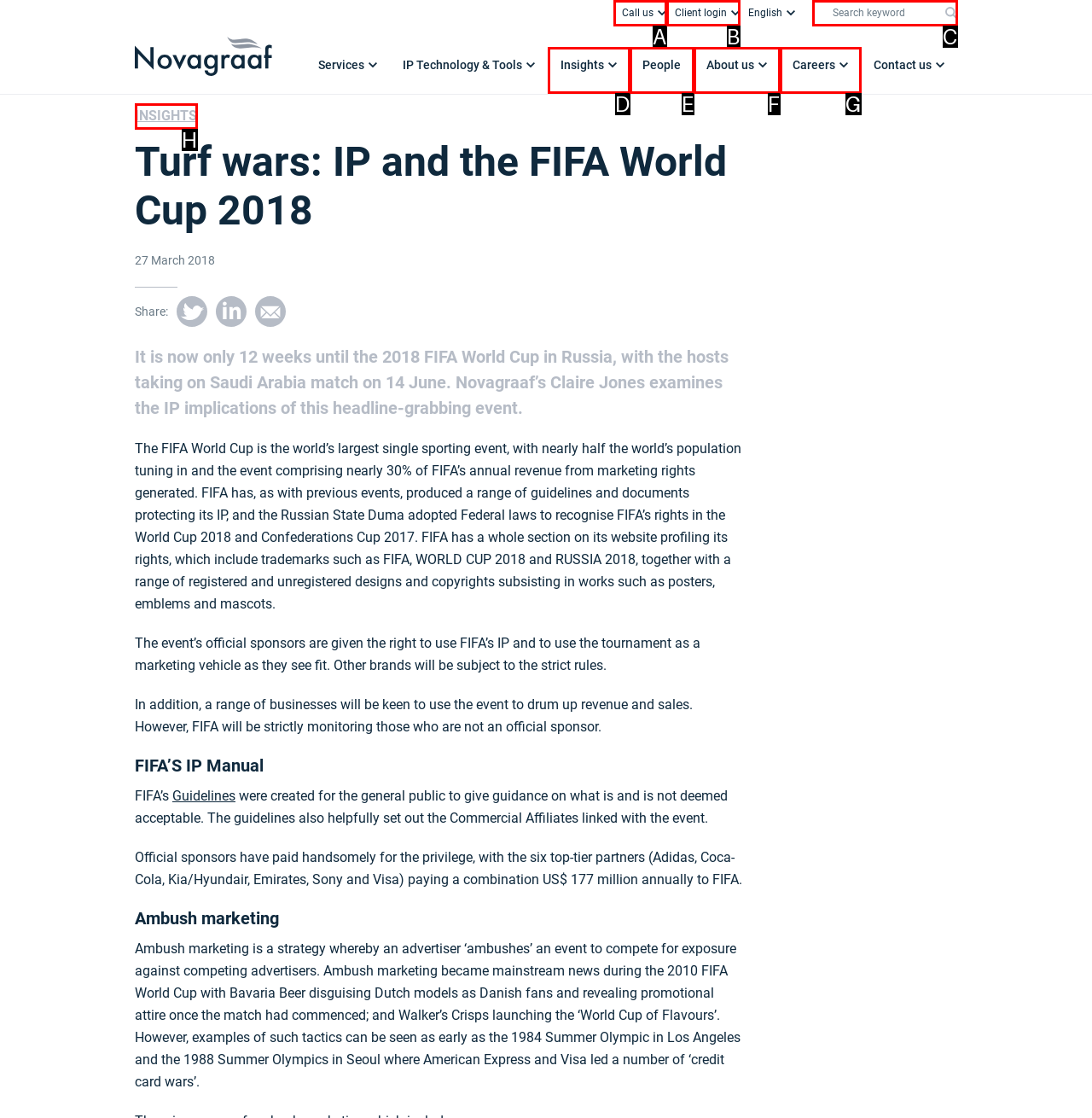Based on the element description: People, choose the HTML element that matches best. Provide the letter of your selected option.

E